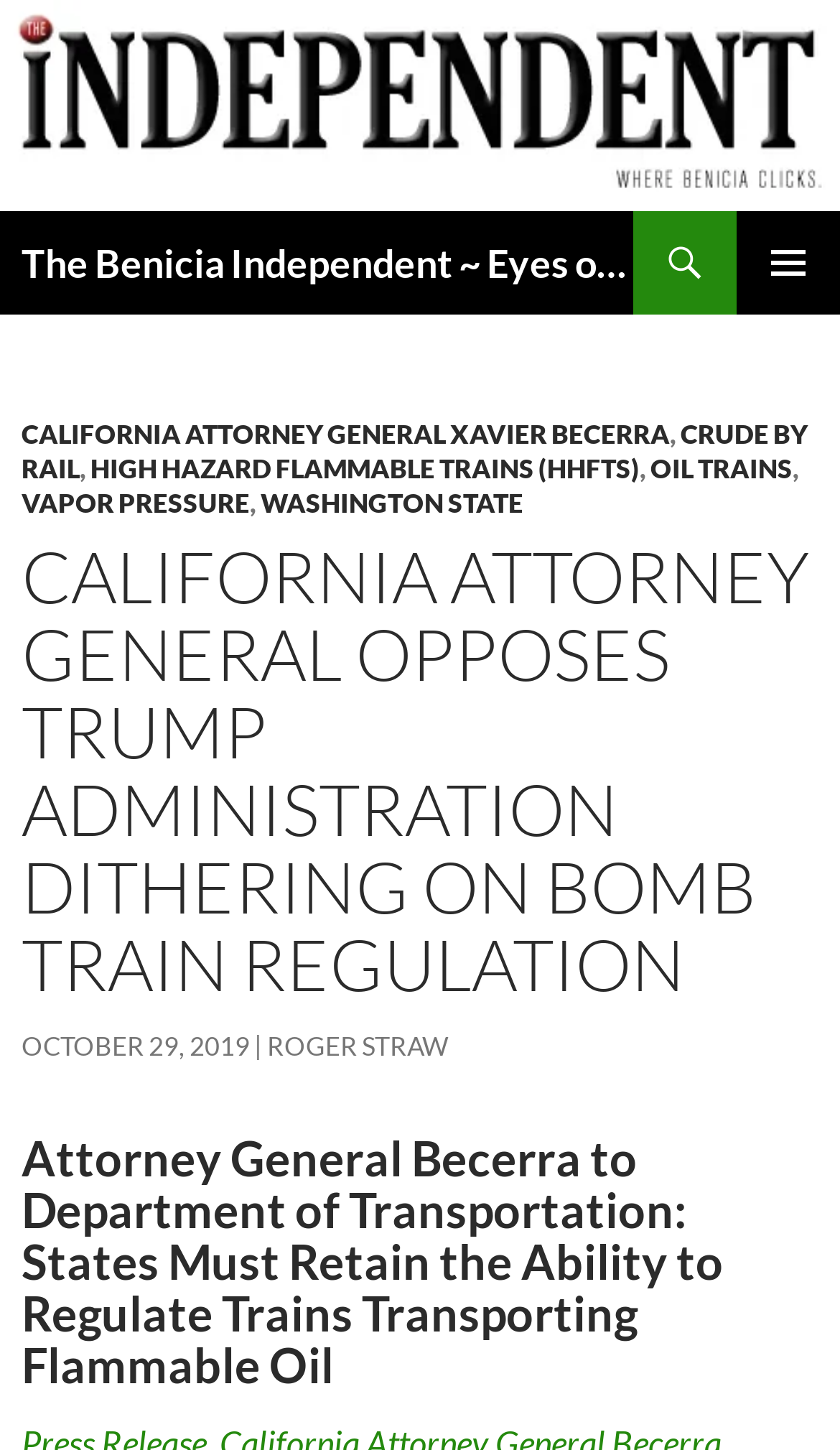Give a detailed account of the webpage, highlighting key information.

The webpage appears to be a news article or press release from the California Attorney General's office. At the top of the page, there is a logo and a link to "The Benicia Independent ~ Eyes on the Environment / Benicia news & views" which takes up the full width of the page. Below this, there is a heading with the same text, followed by a search link and a button labeled "PRIMARY MENU" on the right side.

Further down, there is a "SKIP TO CONTENT" link, which leads to the main content area. This area is divided into two sections. The first section has a series of links to related topics, including "CALIFORNIA ATTORNEY GENERAL XAVIER BECERRA", "CRUDE BY RAIL", "HIGH HAZARD FLAMMABLE TRAINS (HHFTS)", "OIL TRAINS", "VAPOR PRESSURE", and "WASHINGTON STATE". These links are arranged horizontally, with commas separating them.

Below this, there is a heading that reads "CALIFORNIA ATTORNEY GENERAL OPPOSES TRUMP ADMINISTRATION DITHERING ON BOMB TRAIN REGULATION", which takes up most of the width of the page. Following this, there is a link to the date "OCTOBER 29, 2019", and another link to the author "ROGER STRAW".

The main content of the article is headed by "Attorney General Becerra to Department of Transportation: States Must Retain the Ability to Regulate Trains Transporting Flammable Oil", which is a press release from the California Attorney General's office.